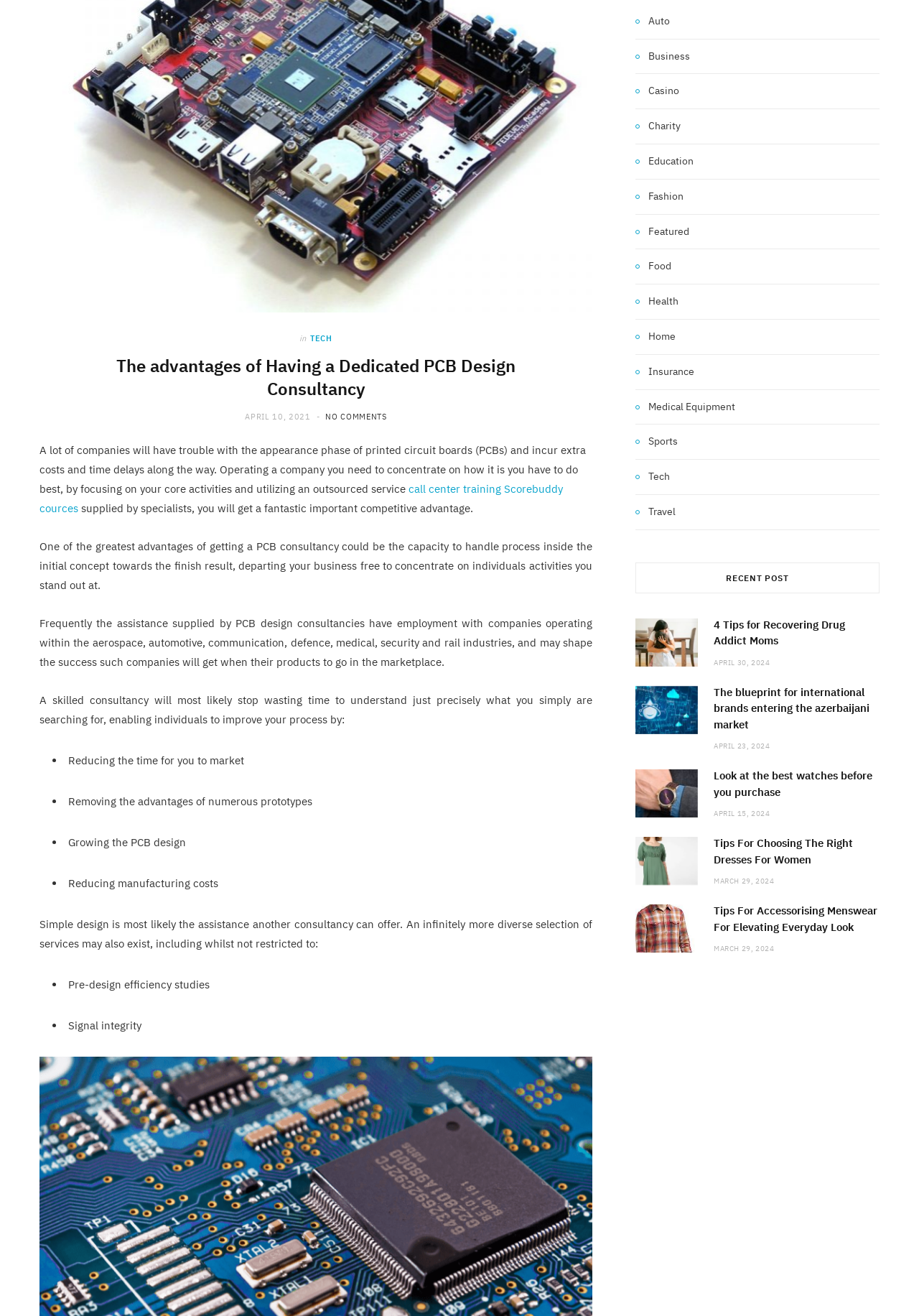Given the webpage screenshot, identify the bounding box of the UI element that matches this description: "No Comments".

[0.354, 0.313, 0.421, 0.32]